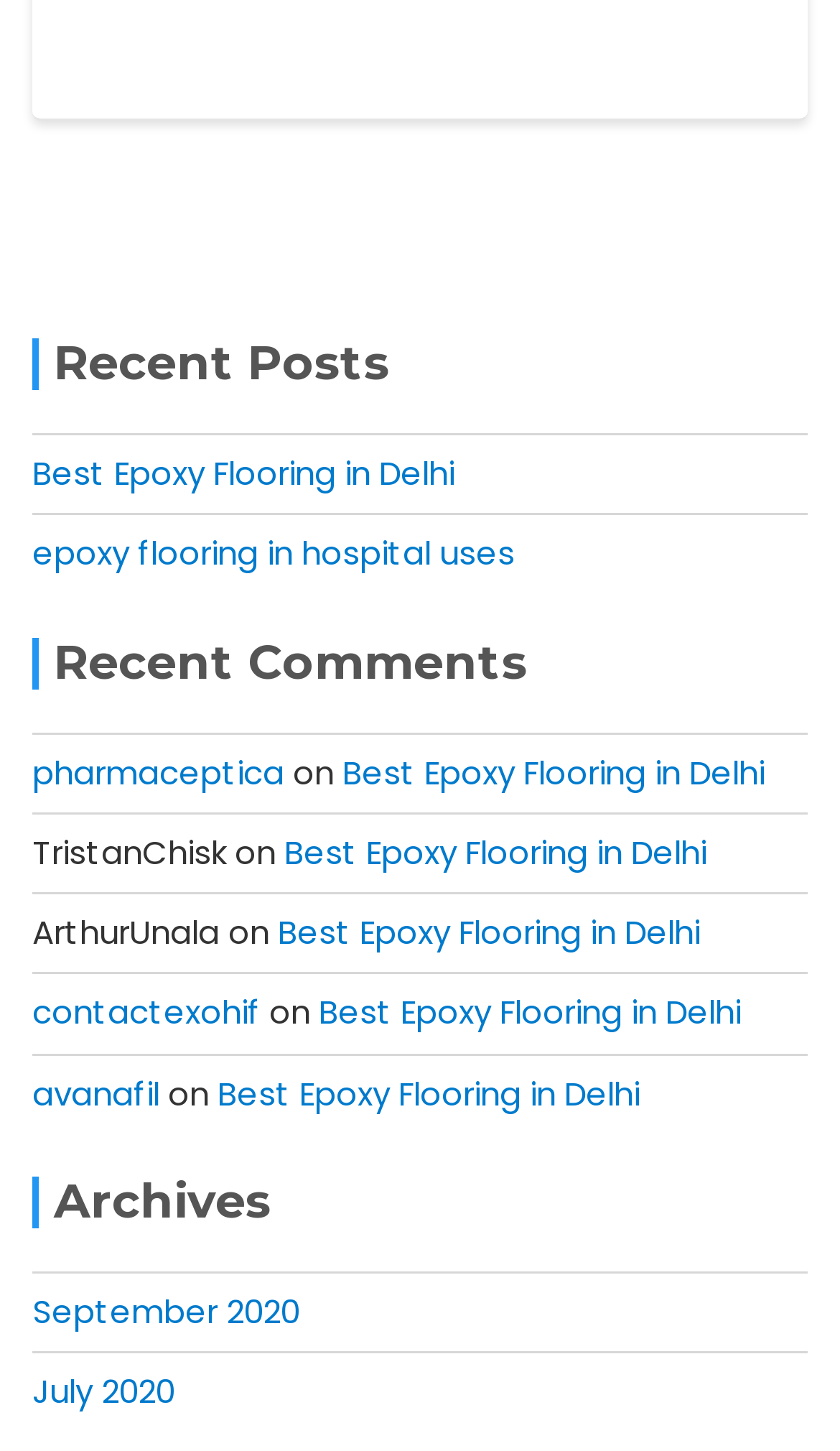Provide a short answer using a single word or phrase for the following question: 
How many links are under the 'Recent Posts' section?

2